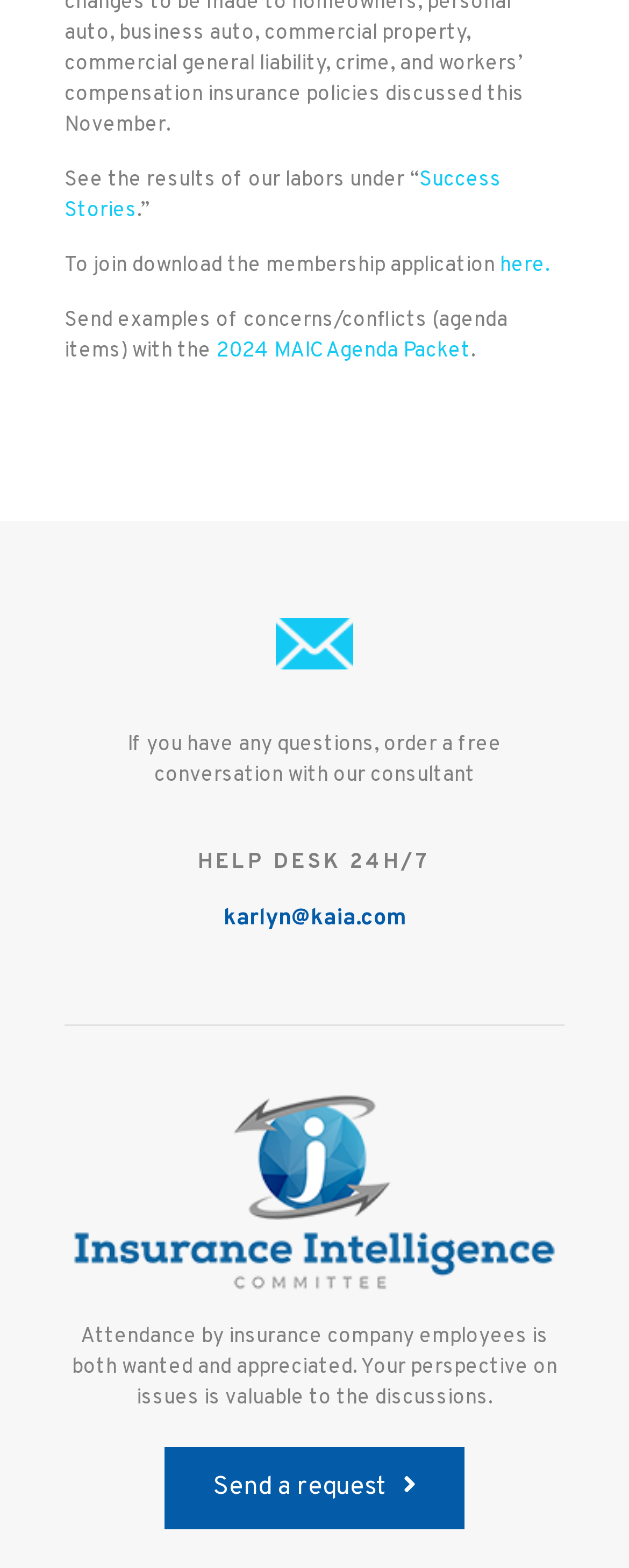Please give a succinct answer to the question in one word or phrase:
What is the attitude towards insurance company employees attending?

Wanted and appreciated